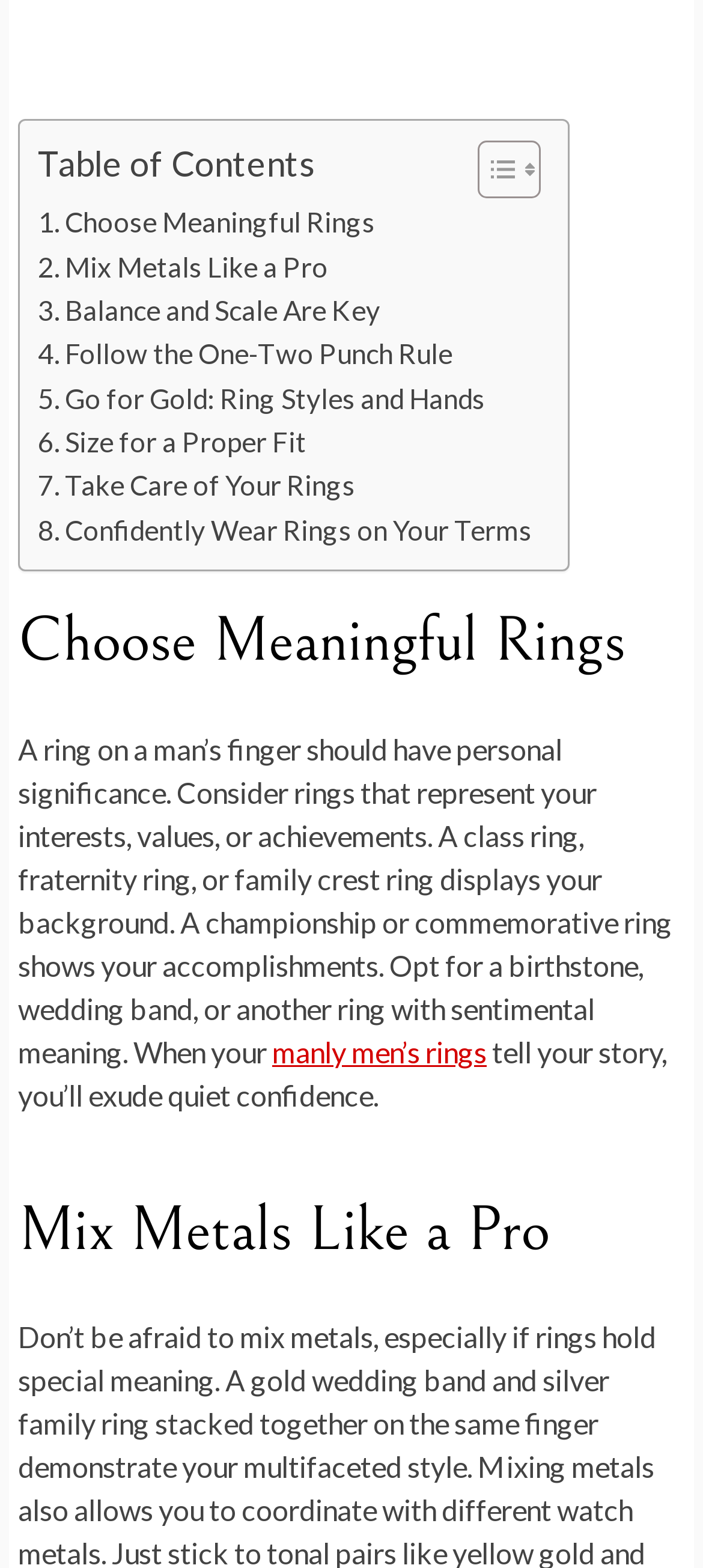Please indicate the bounding box coordinates for the clickable area to complete the following task: "Toggle Table of Content". The coordinates should be specified as four float numbers between 0 and 1, i.e., [left, top, right, bottom].

[0.641, 0.089, 0.756, 0.128]